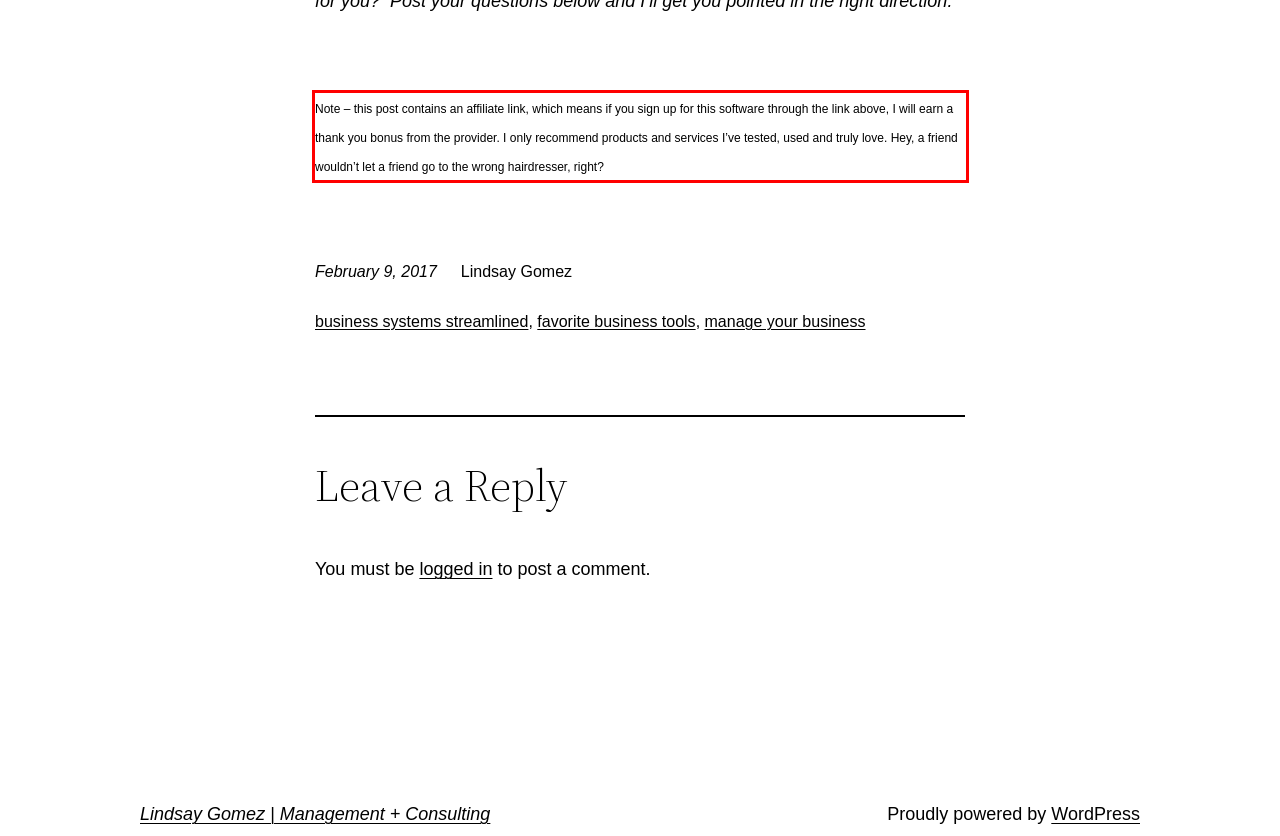Using OCR, extract the text content found within the red bounding box in the given webpage screenshot.

Note – this post contains an affiliate link, which means if you sign up for this software through the link above, I will earn a thank you bonus from the provider. I only recommend products and services I’ve tested, used and truly love. Hey, a friend wouldn’t let a friend go to the wrong hairdresser, right?